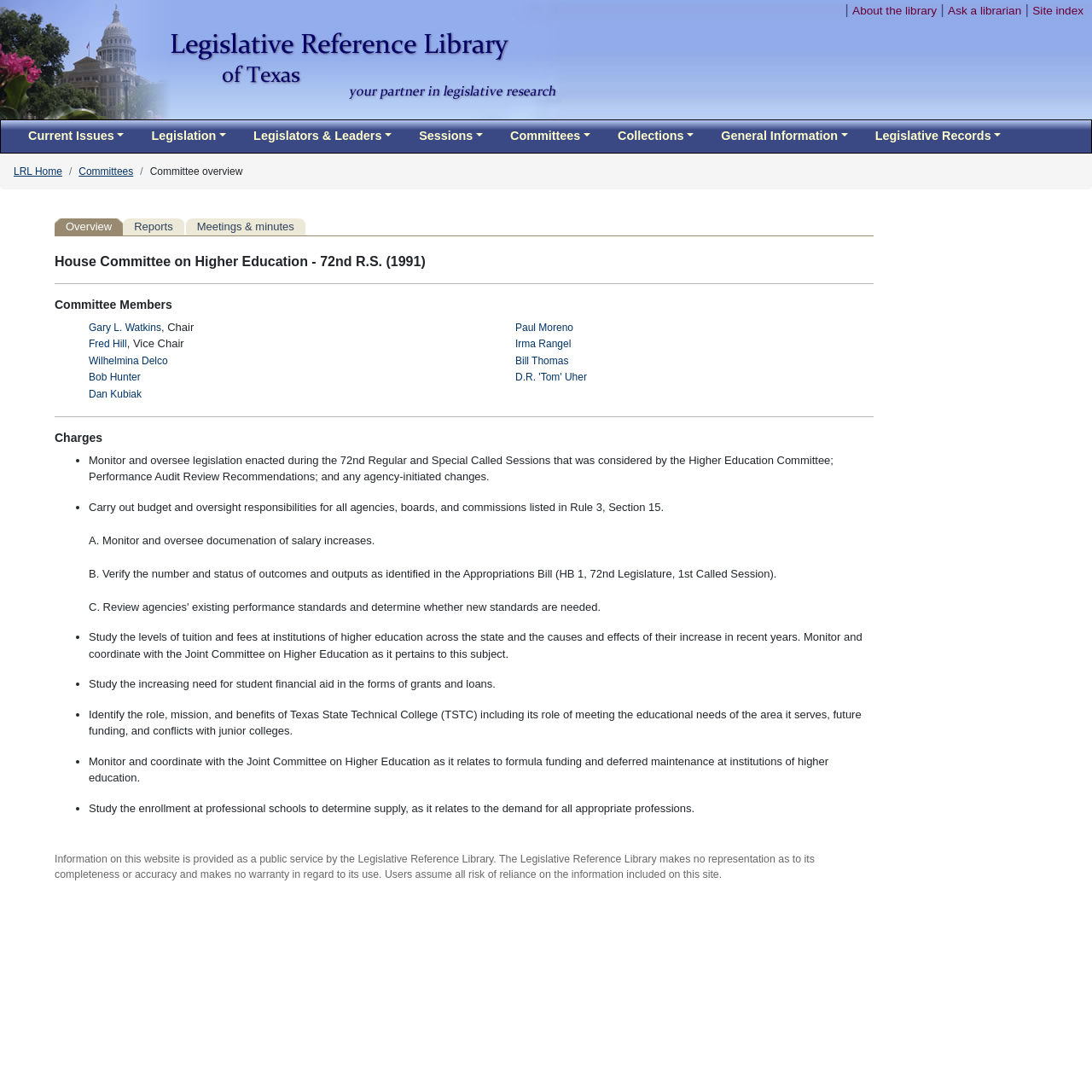Identify the bounding box coordinates for the UI element described as follows: Bob Hunter. Use the format (top-left x, top-left y, bottom-right x, bottom-right y) and ensure all values are floating point numbers between 0 and 1.

[0.081, 0.34, 0.129, 0.351]